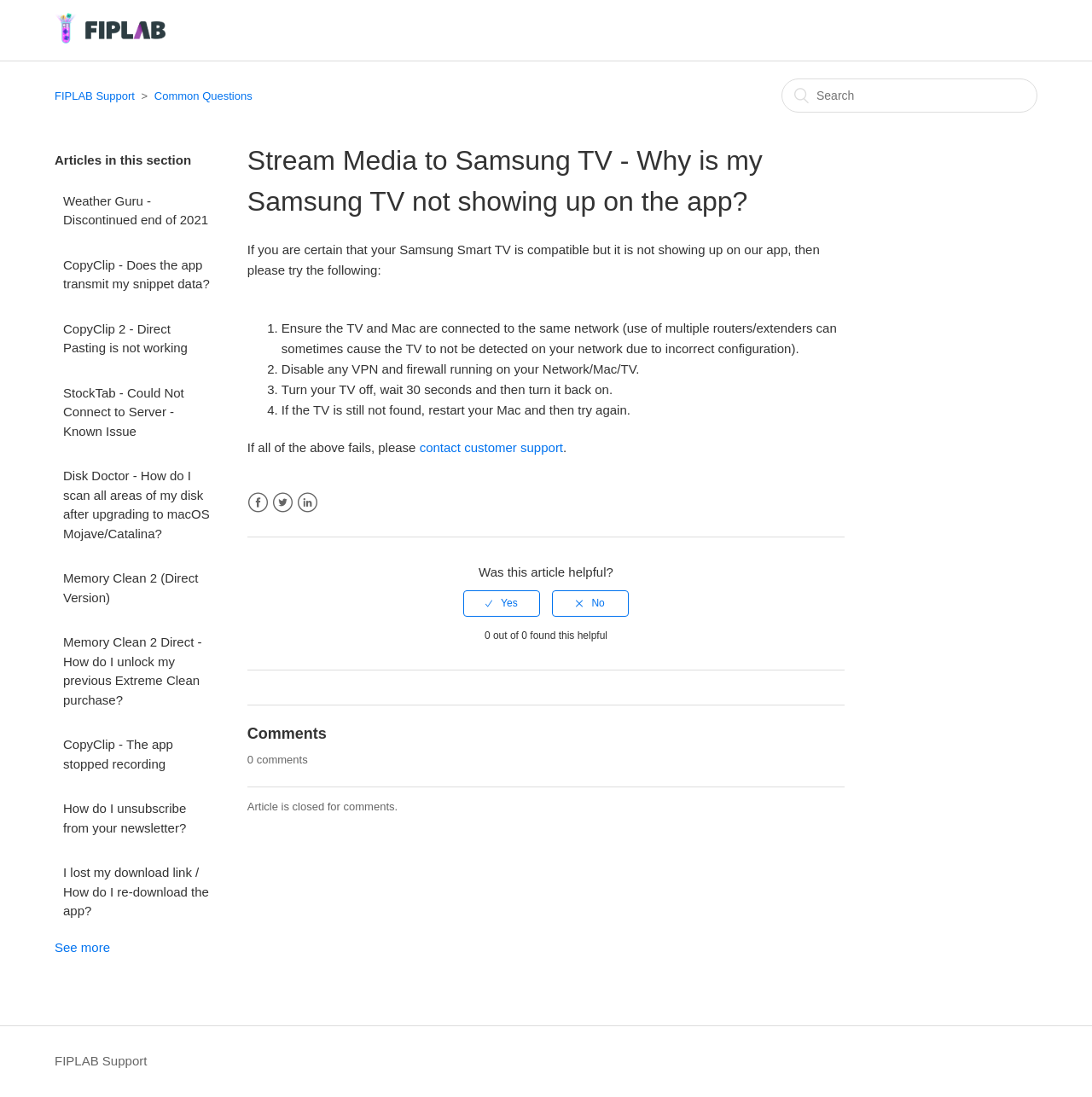Show the bounding box coordinates of the element that should be clicked to complete the task: "Check if the article is helpful".

[0.424, 0.538, 0.494, 0.562]